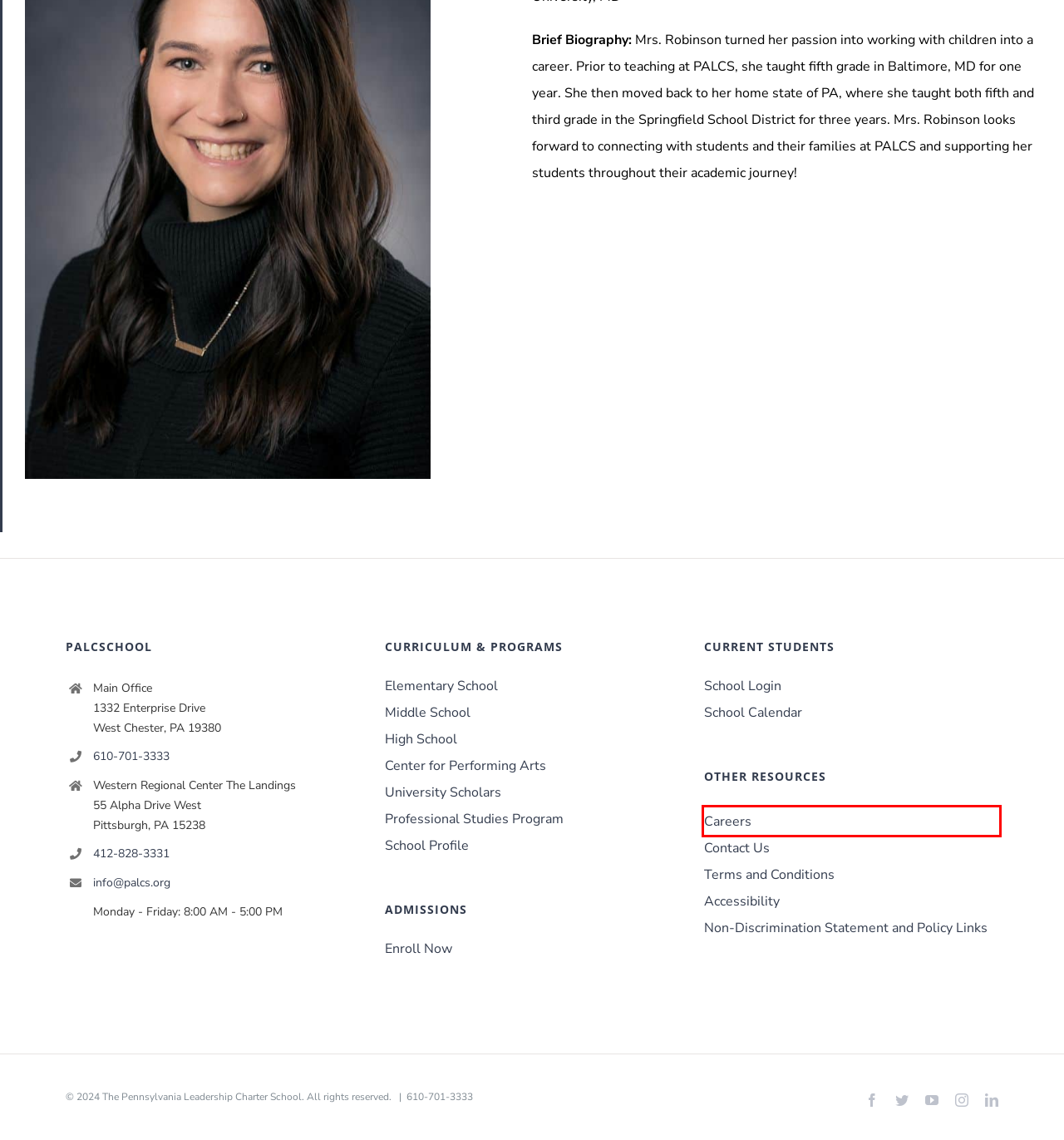Look at the screenshot of a webpage with a red bounding box and select the webpage description that best corresponds to the new page after clicking the element in the red box. Here are the options:
A. USP - University Scholars Program - PA Leadership Charter School
B. Online High School Program in PA | PALCS | Online Charter School
C. Employment Opportunities - Pennsylvania Leadership Charter School
D. Center for Performing and Fine Arts (CPFA) - PALCS
E. Professional Studies Program (PSP) | PALCS | Online School
F. Terms and Conditions | PALCS | Online K-12 Charter School in PA
G. Accessibility | PALCS | Online K-12 Charter School in PA
H. Remote Education K-5 Program in PA | PALCS Charter School

C